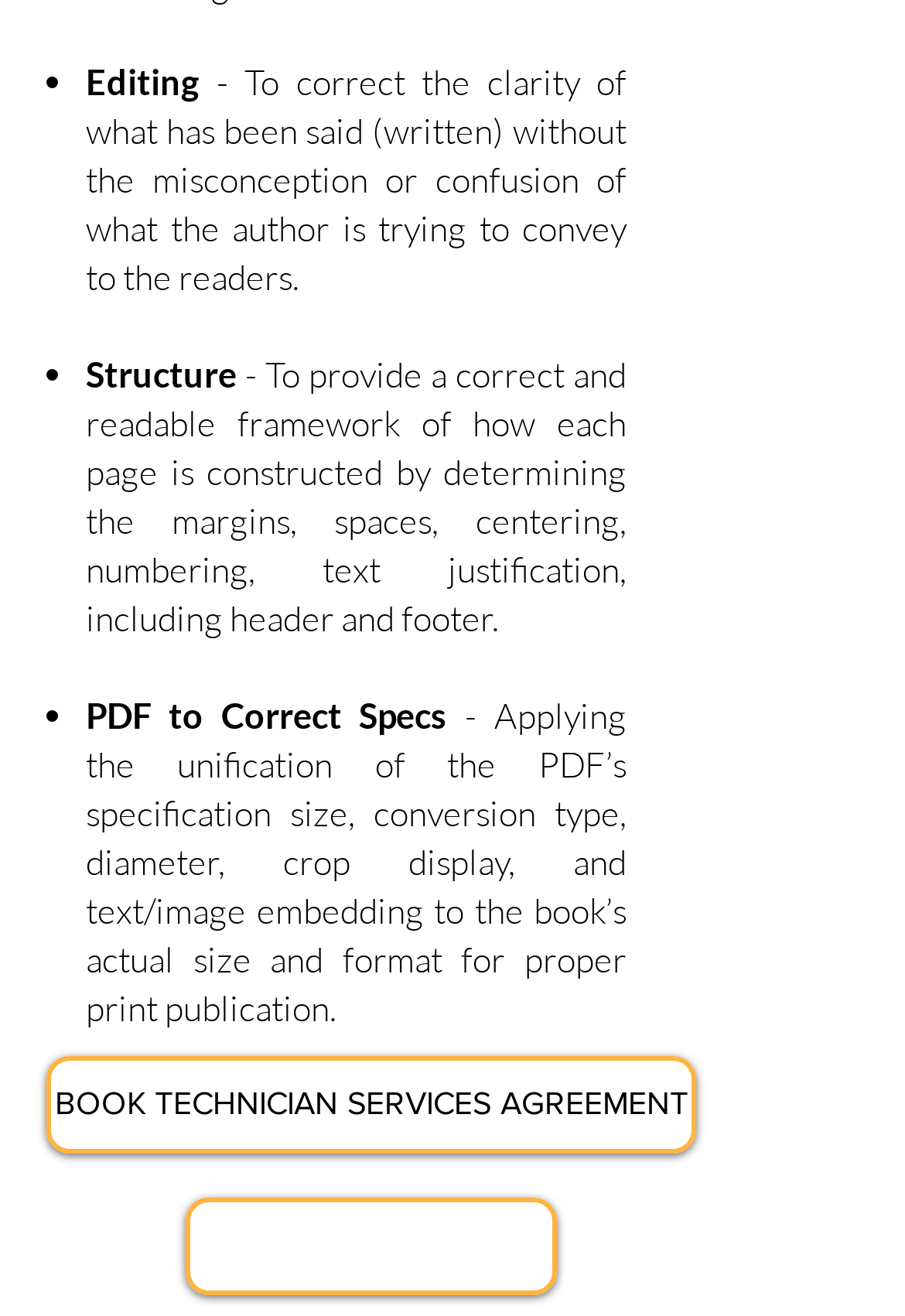Carefully observe the image and respond to the question with a detailed answer:
What is the purpose of editing?

Based on the webpage, editing is done to correct the clarity of what has been said or written without misconception or confusion of what the author is trying to convey to the readers, and to provide a correct and readable framework of how each page is constructed.